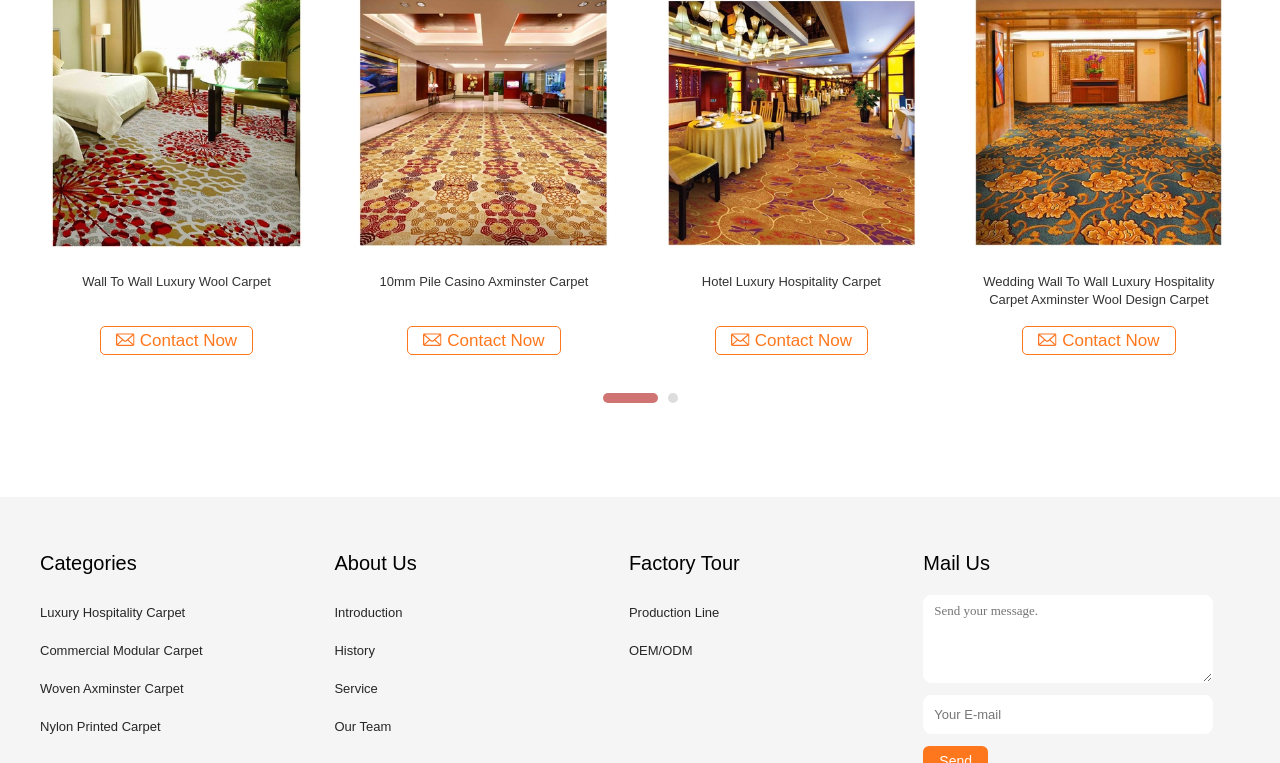Specify the bounding box coordinates of the area to click in order to follow the given instruction: "Send a message."

[0.721, 0.78, 0.948, 0.895]